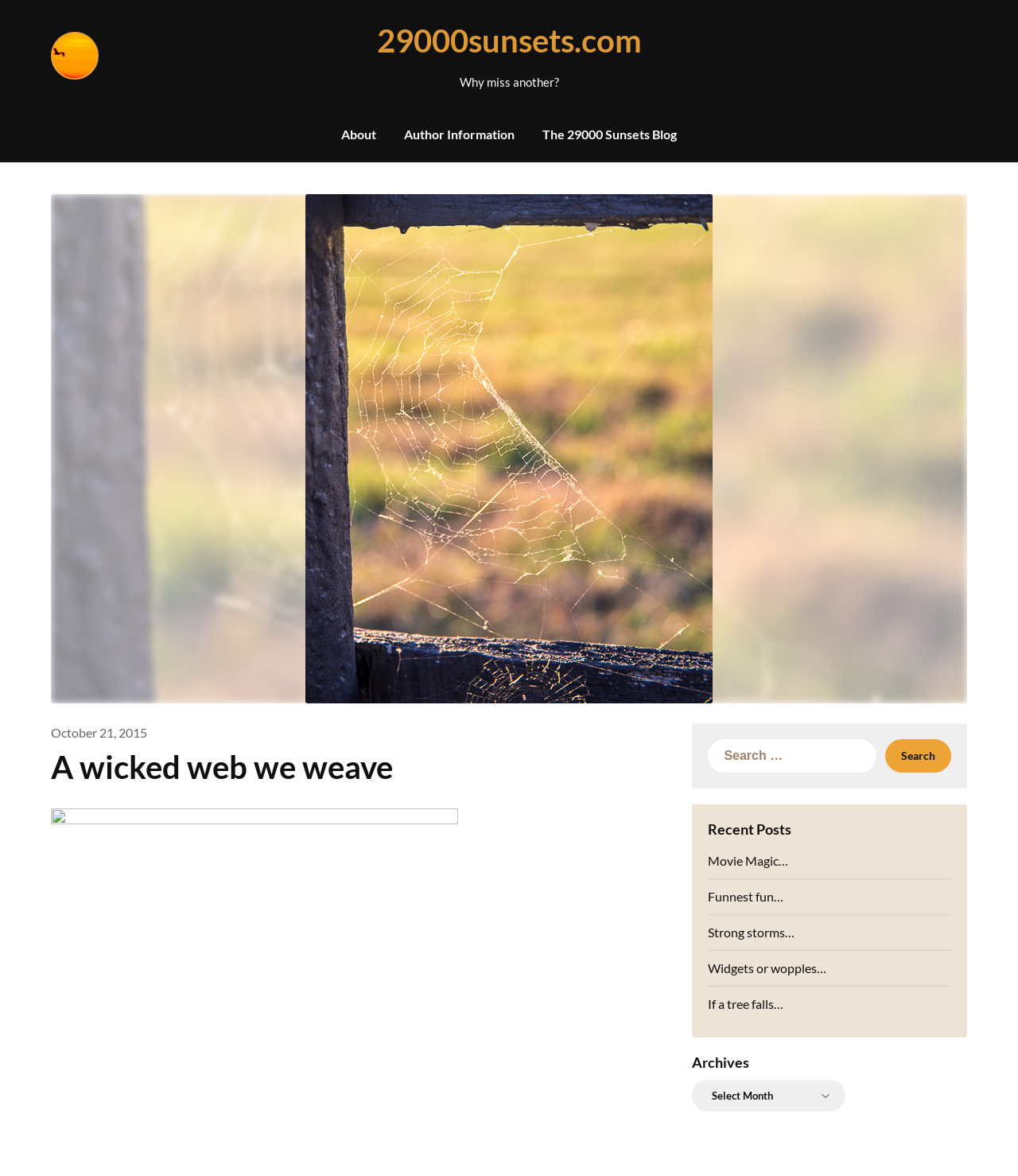Is there a search function?
Provide a short answer using one word or a brief phrase based on the image.

Yes